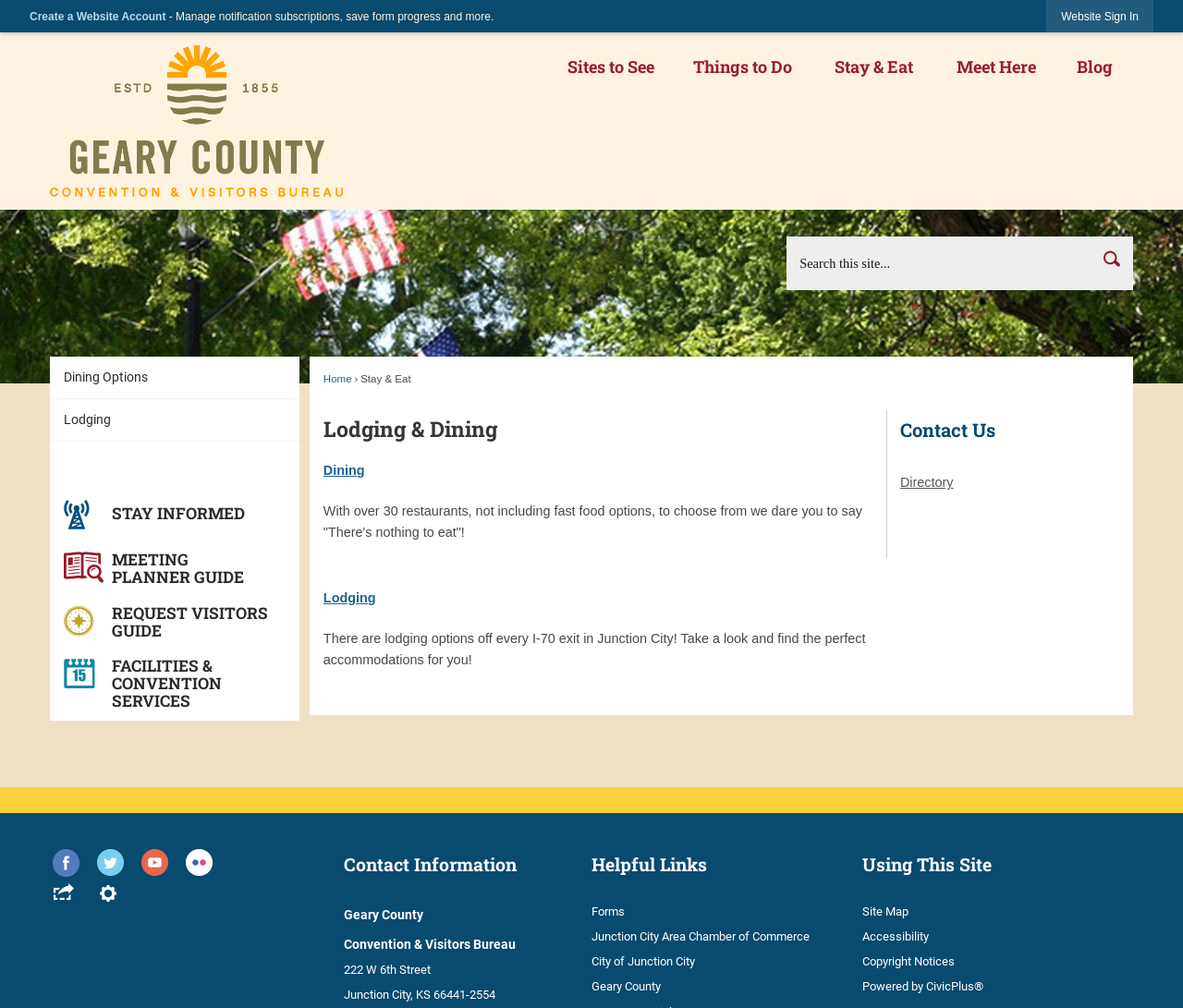What social media platforms are linked on this webpage? Please answer the question using a single word or phrase based on the image.

Facebook, Twitter, YouTube, Flickr